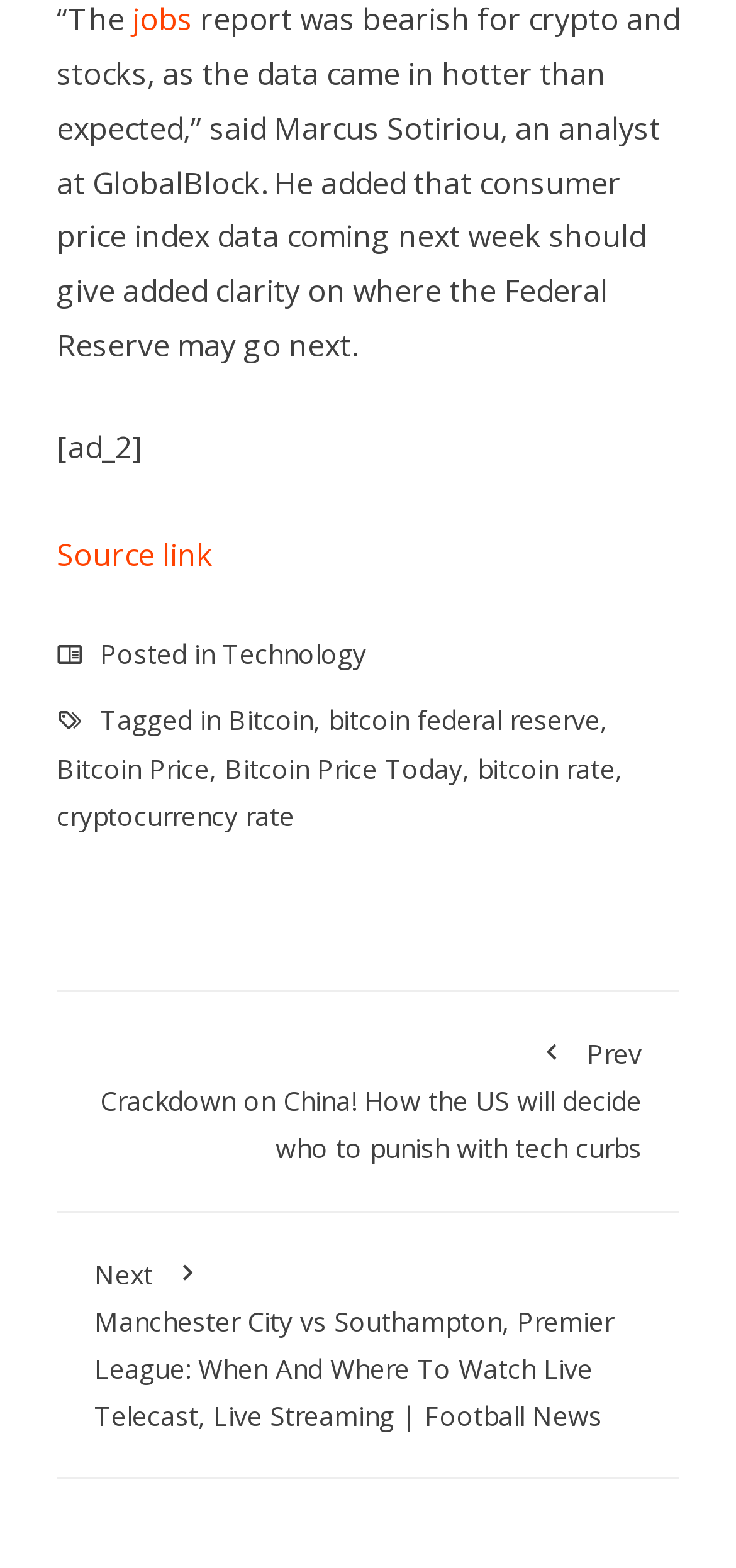Highlight the bounding box coordinates of the region I should click on to meet the following instruction: "Read the article about 'Prev Crackdown on China! How the US will decide who to punish with tech curbs'".

[0.128, 0.657, 0.872, 0.744]